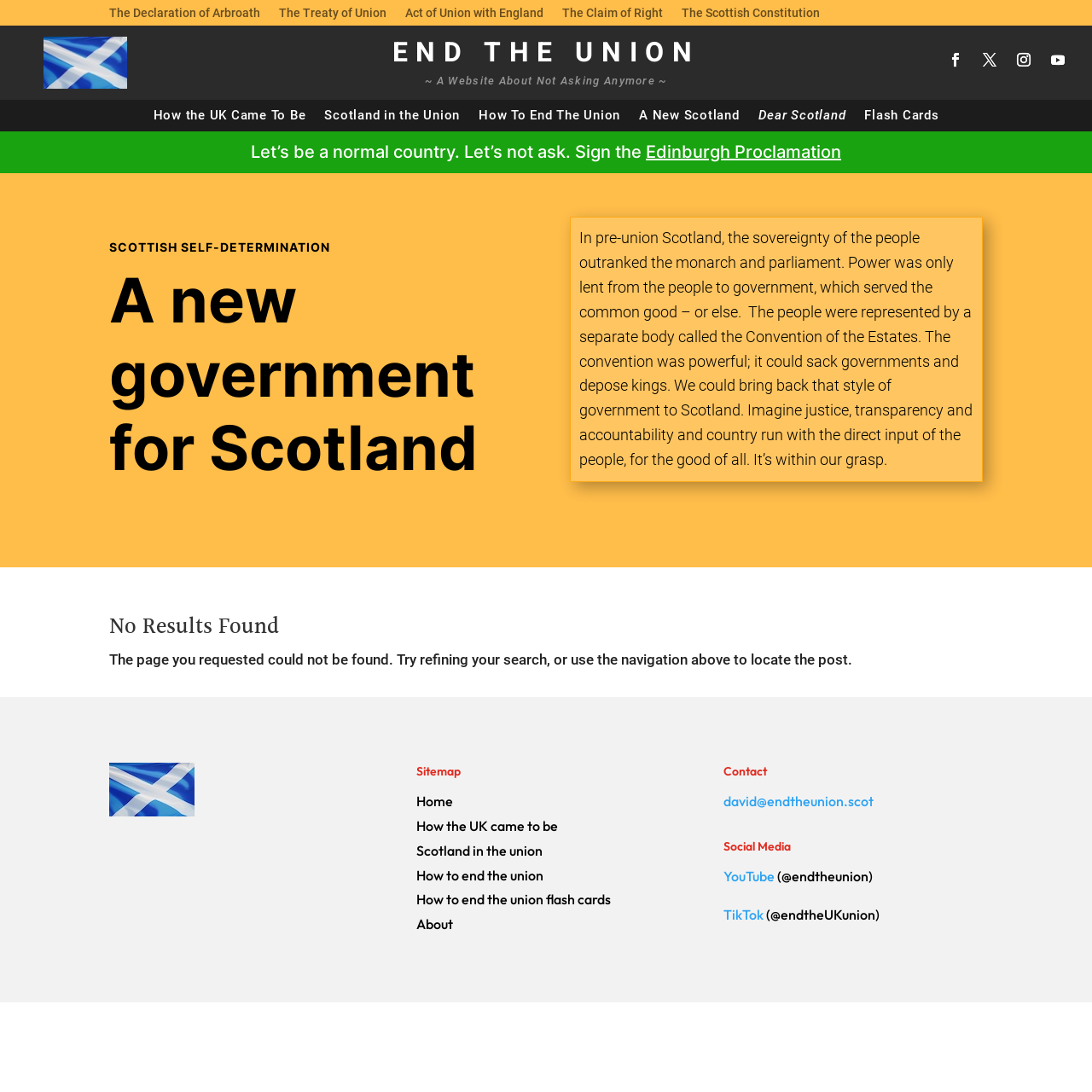Please provide a brief answer to the question using only one word or phrase: 
How many links are there in the top section?

6